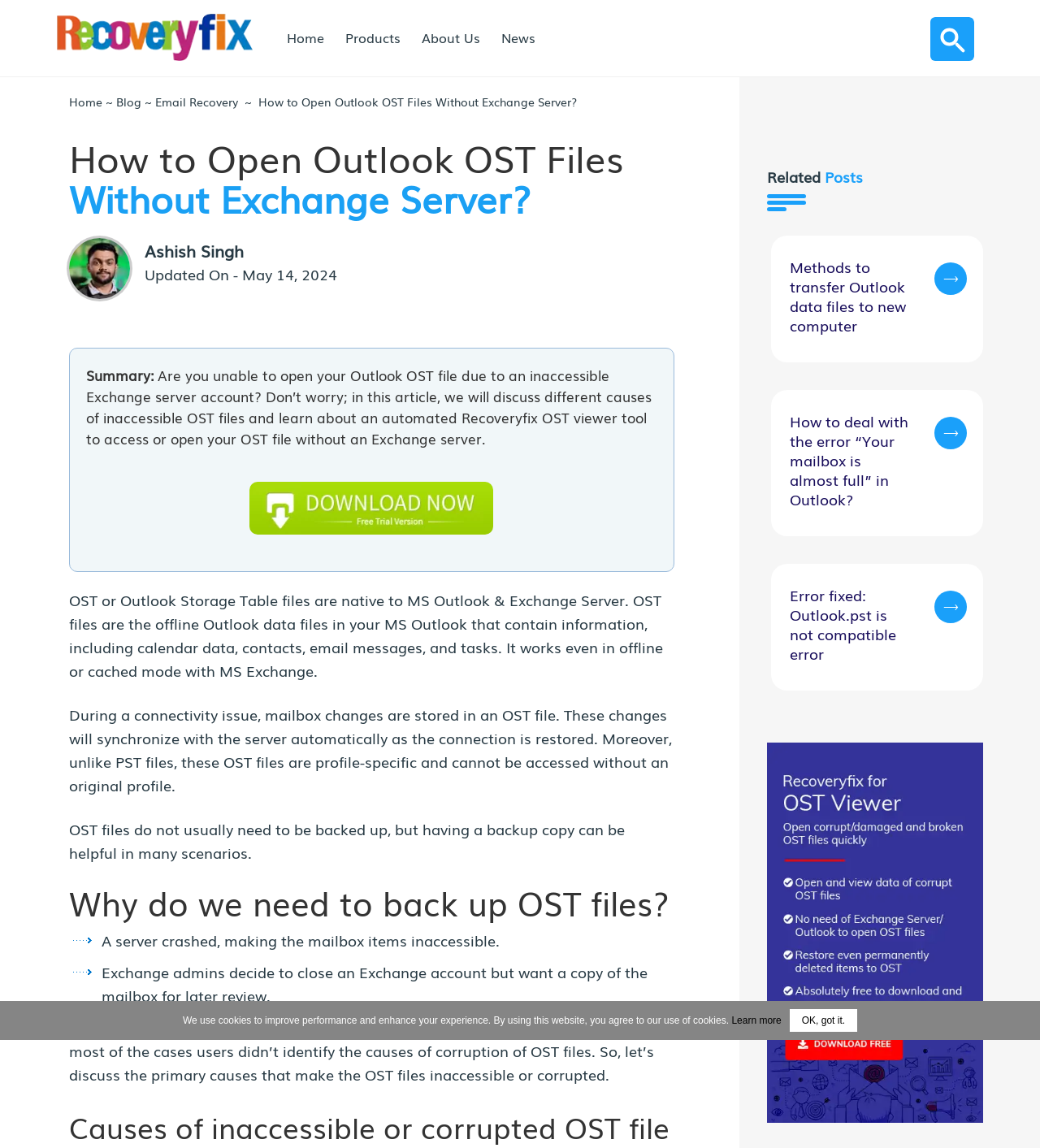What is the name of the author of the article?
Kindly offer a detailed explanation using the data available in the image.

The name of the author can be found by looking at the image and link with the text 'Ashish Singh' which is located near the top of the webpage. This indicates that Ashish Singh is the author of the article.